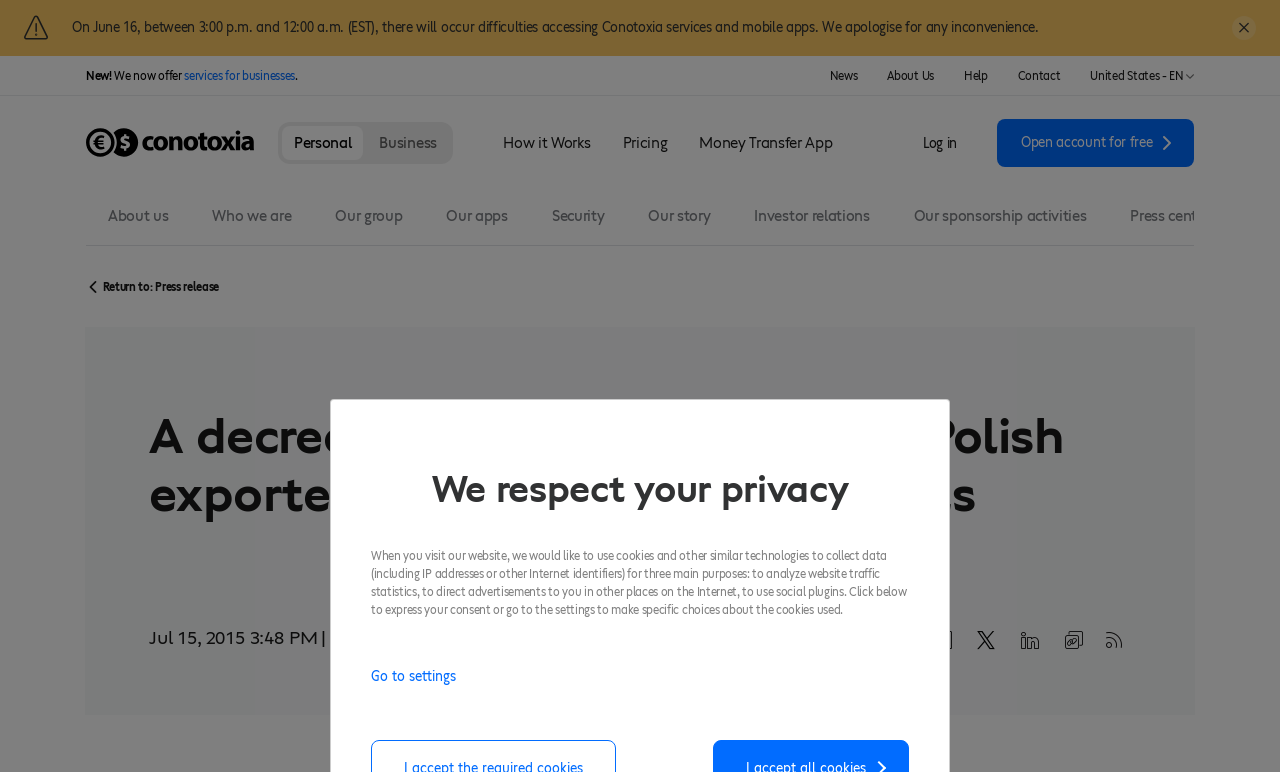Predict the bounding box coordinates for the UI element described as: "How it Works". The coordinates should be four float numbers between 0 and 1, presented as [left, top, right, bottom].

[0.393, 0.173, 0.461, 0.195]